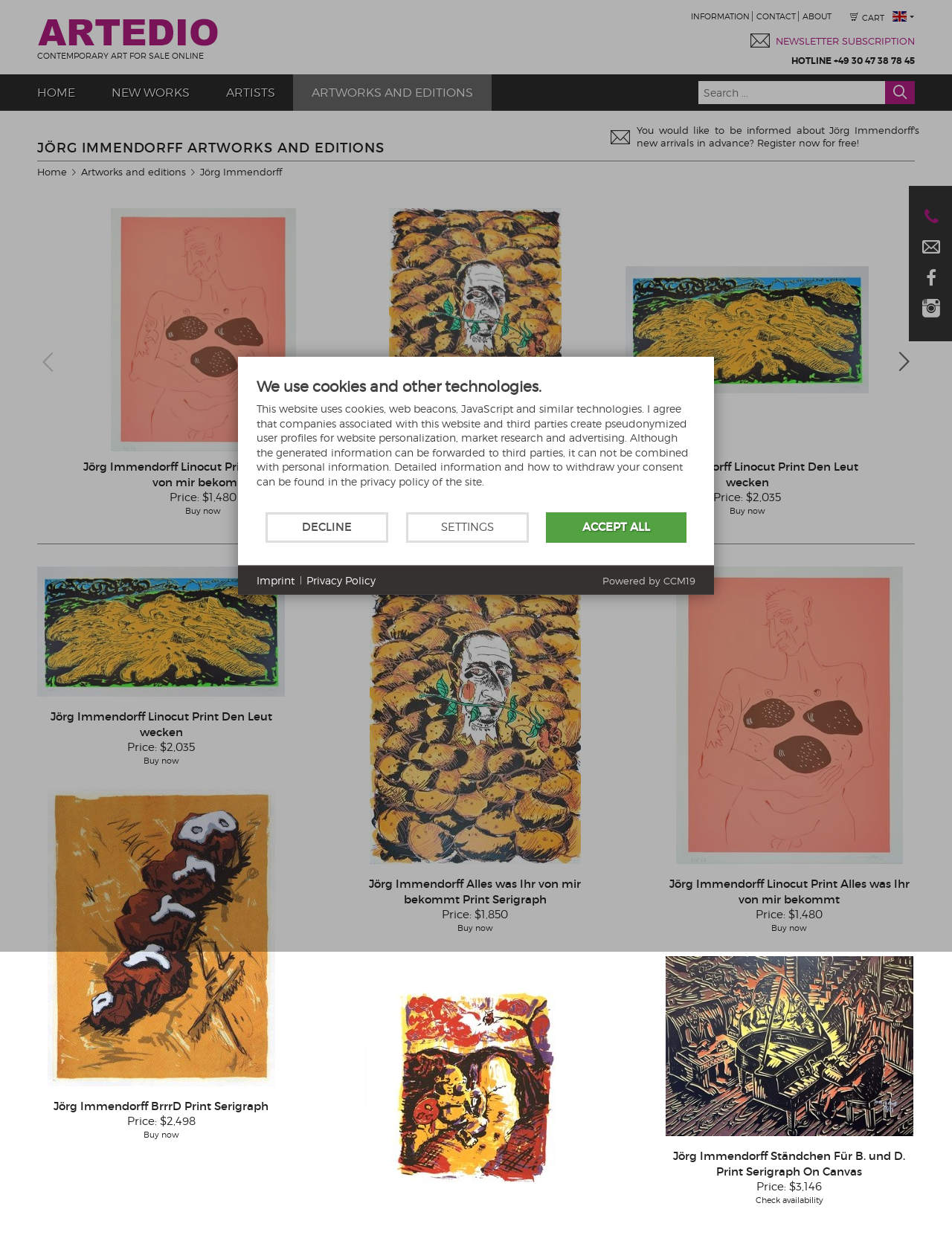Please identify the bounding box coordinates of the clickable area that will fulfill the following instruction: "Search for artworks". The coordinates should be in the format of four float numbers between 0 and 1, i.e., [left, top, right, bottom].

[0.734, 0.065, 0.961, 0.084]